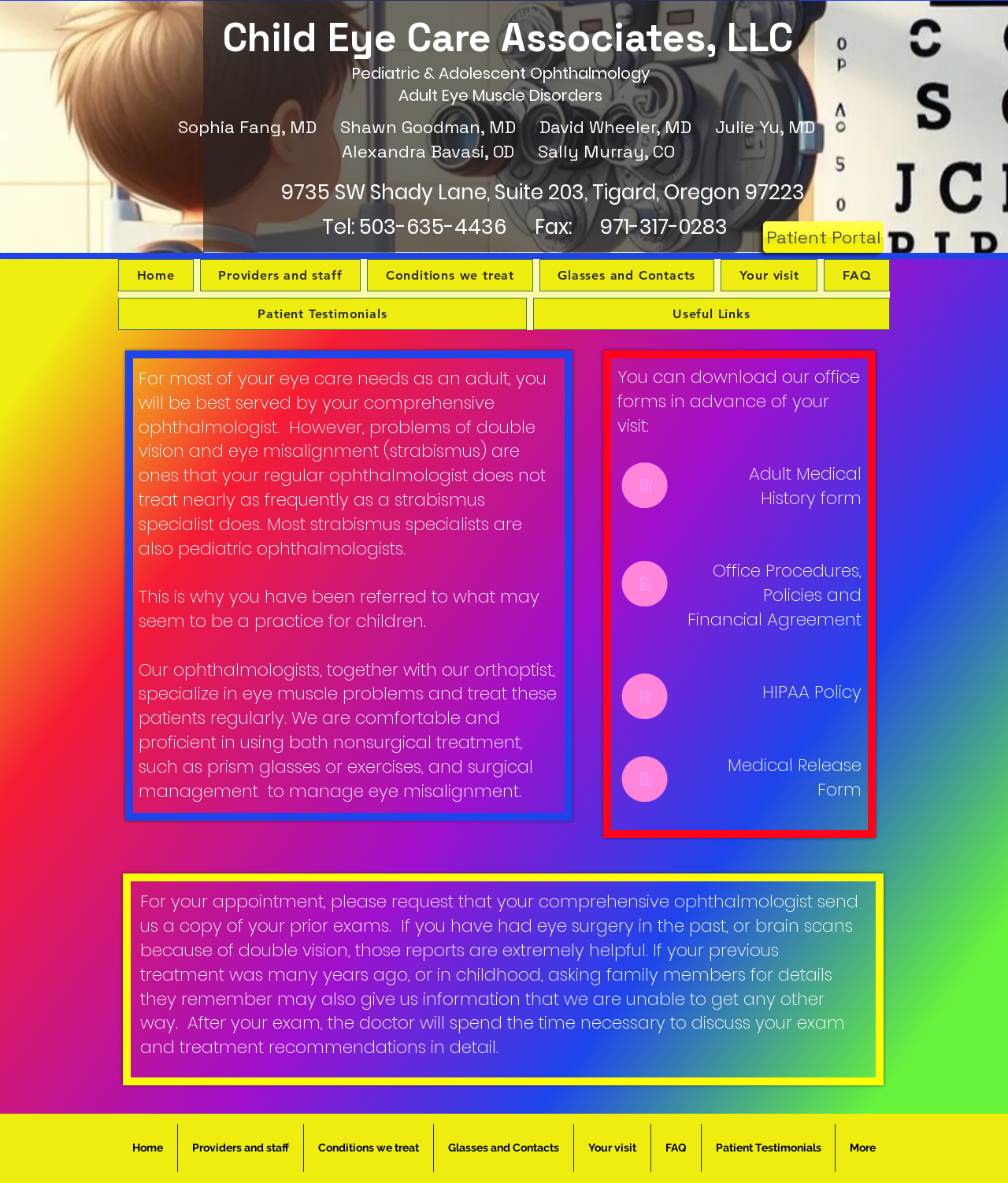Give a concise answer using only one word or phrase for this question:
What is the phone number of the medical practice?

503-635-4436